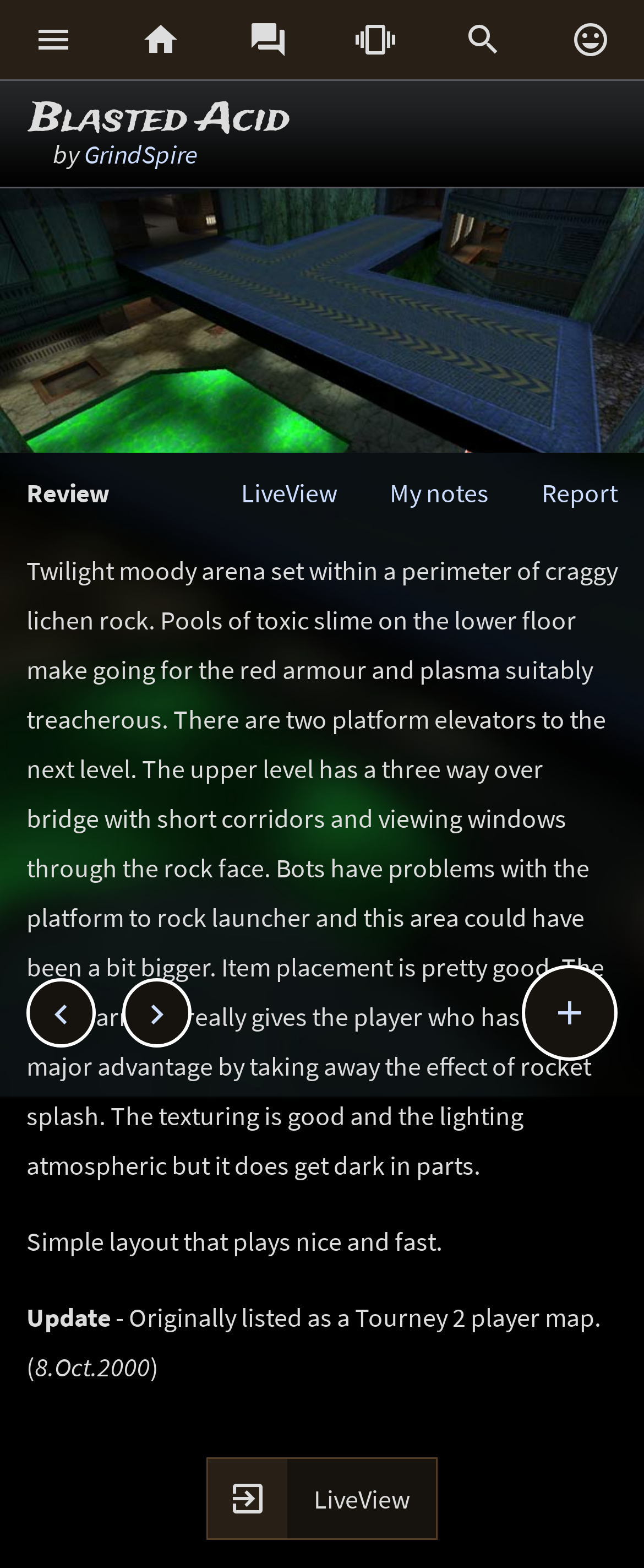Pinpoint the bounding box coordinates of the clickable element needed to complete the instruction: "Report this review". The coordinates should be provided as four float numbers between 0 and 1: [left, top, right, bottom].

[0.841, 0.303, 0.959, 0.325]